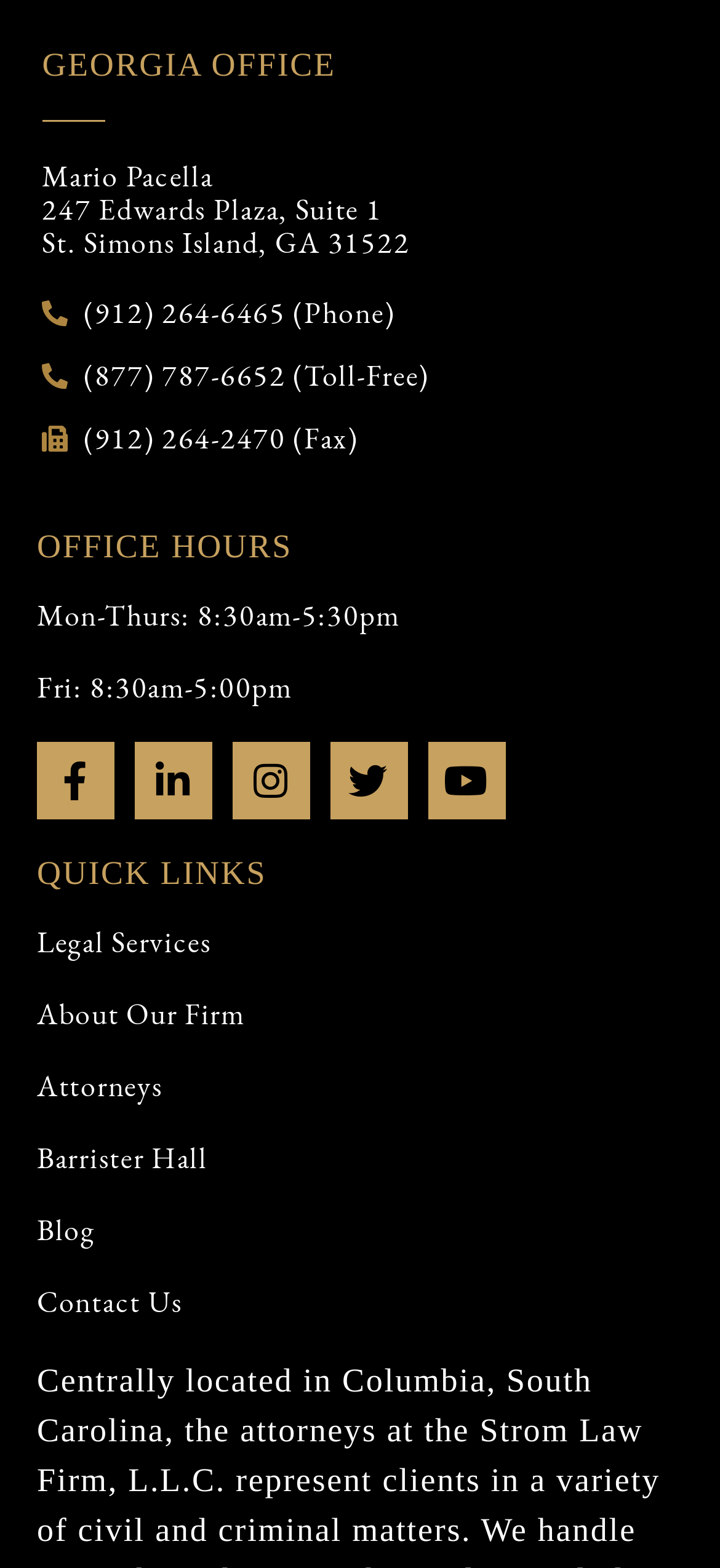Using the information in the image, could you please answer the following question in detail:
What is the office address?

I found the office address by looking at the link element with the text 'Mario Pacella 247 Edwards Plaza, Suite 1 St. Simons Island, GA 31522' which is located at the top of the page.